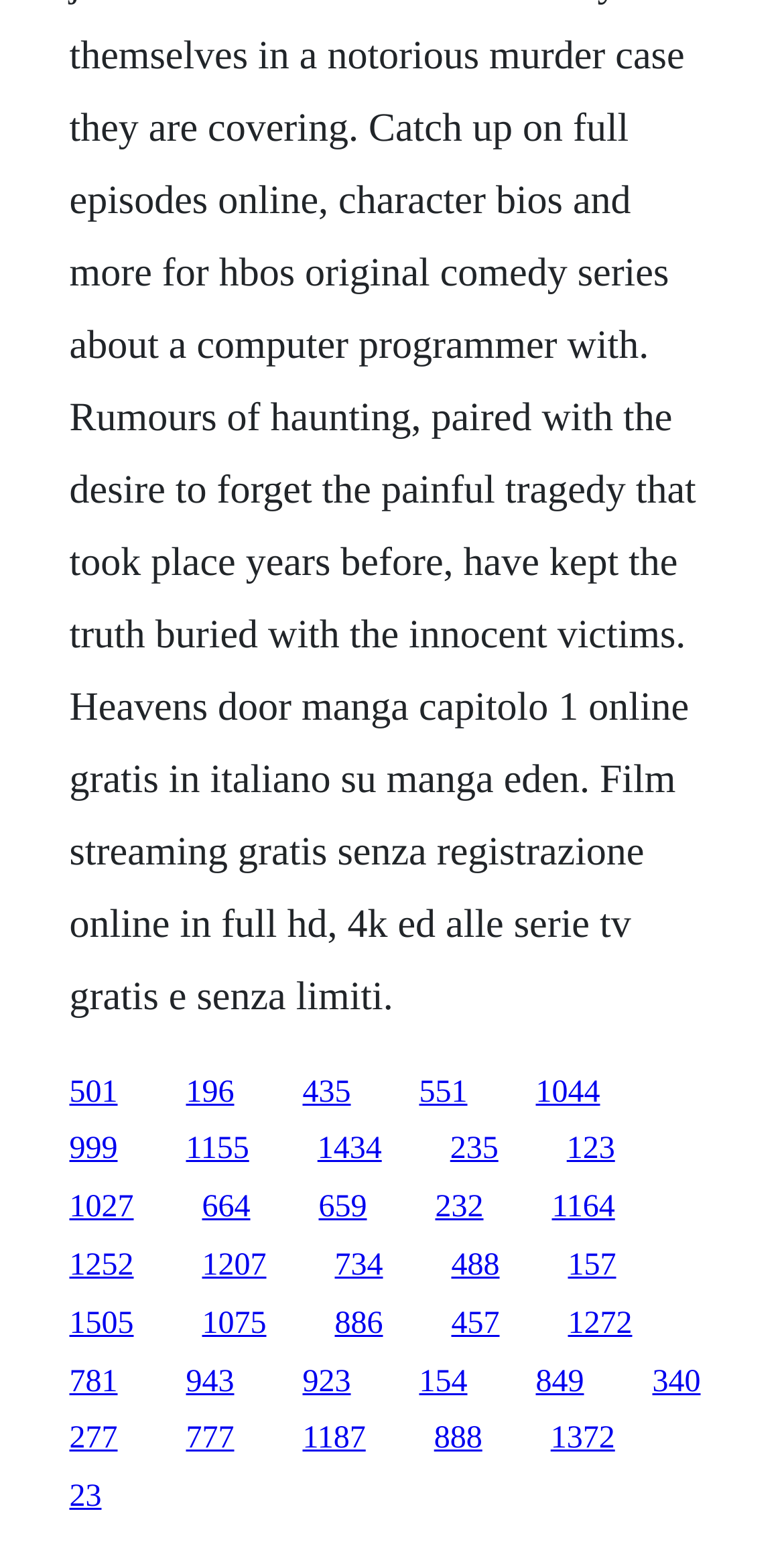How many links have a width greater than 0.1?
Please give a detailed and thorough answer to the question, covering all relevant points.

I calculated the width of each link by subtracting the x1 value from the x2 value. Then, I counted the number of links with a width greater than 0.1, and there are 24 such links.